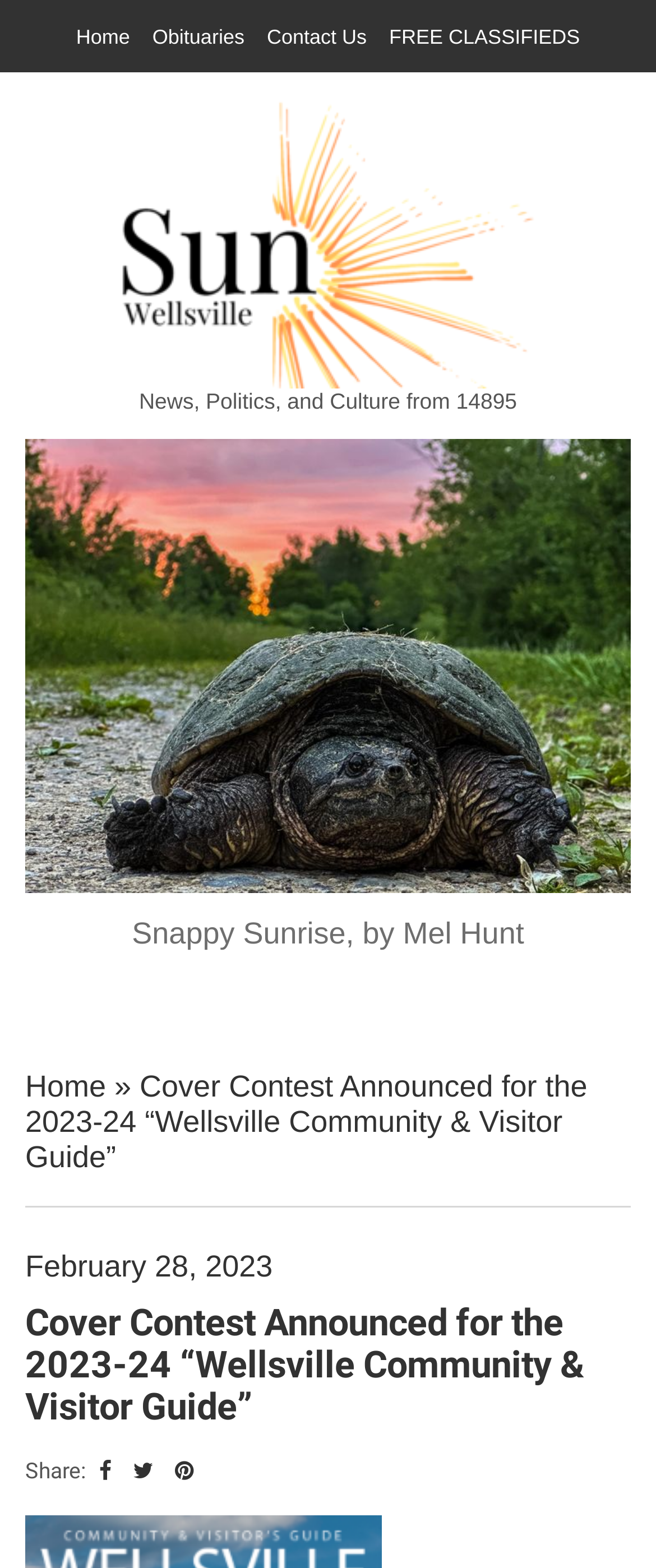What is the date of the article?
Provide a thorough and detailed answer to the question.

I found the answer by looking at the main content area of the webpage, where I saw a time element with the text 'February 28, 2023'. This suggests that this is the date of the article.